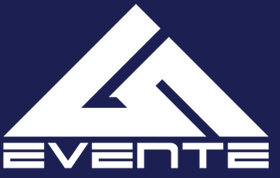Generate an elaborate caption for the given image.

The image features the logo of EVENTE, a company represented by a distinct geometric design. The logo consists of a stylized depiction of three overlapping triangular shapes that subtly form the letter "E," all presented in striking white against a deep navy blue background. Beneath the emblem, the company name "EVENTE" is prominently displayed in a bold and modern font, emphasizing professionalism and innovation. This visual identity captures the essence of the brand, reflecting its commitment to quality and customer satisfaction, while also signifying collaboration with renowned brands.